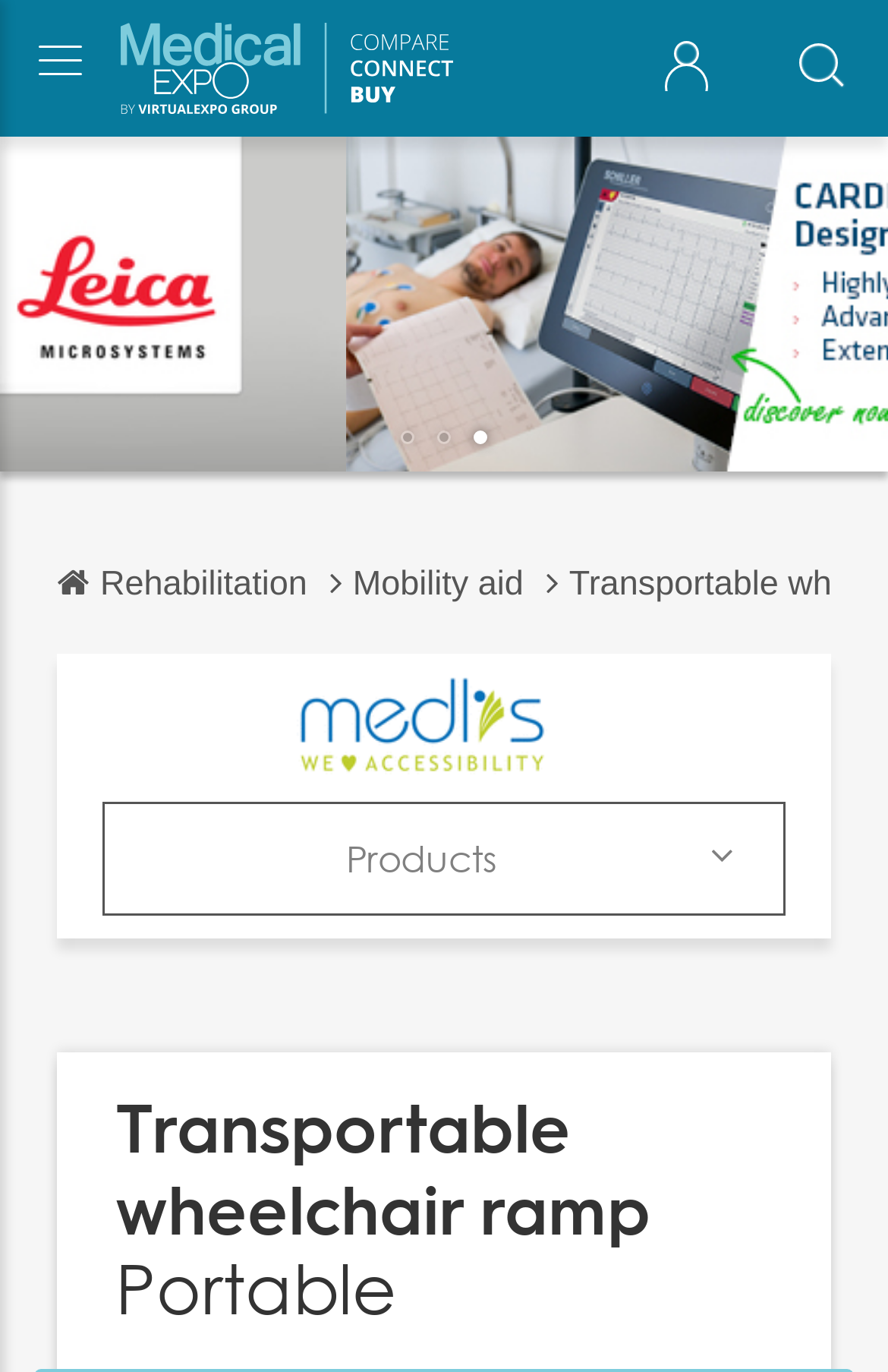Write a detailed summary of the webpage.

The webpage appears to be a product page for Medlis Ramps, specifically showcasing their transportable wheelchair ramp product. At the top-left corner, there is a currency selection menu with 10 options, including EUR, USD, GBP, and more. 

Below the currency menu, there is a link to a B2B marketplace for medical equipment, accompanied by an image. To the right of this link, there is a search bar where users can input keywords to find products or brands.

On the top-right side, there is a pagination menu with three dots, indicating that there are multiple pages to navigate. 

The main content area features a prominent logo of Medlis Ramps, situated above a set of links to different categories, including Rehabilitation, Mobility aid, and Products. The Products link is also accompanied by a button with a similar label.

Further down the page, there are two sections labeled "News & Trends" and "Exhibitions", which likely contain relevant articles or event information.